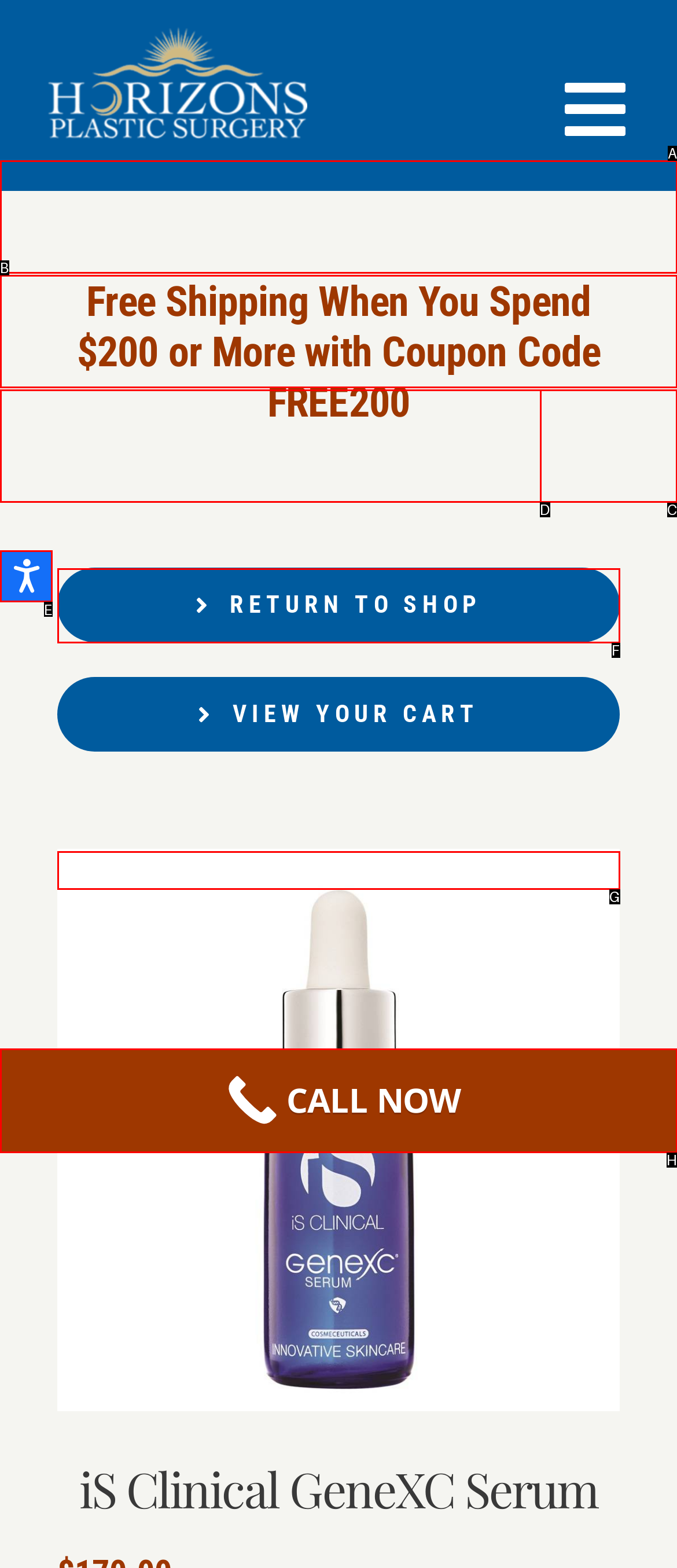Select the proper HTML element to perform the given task: Open the accessibility options Answer with the corresponding letter from the provided choices.

E